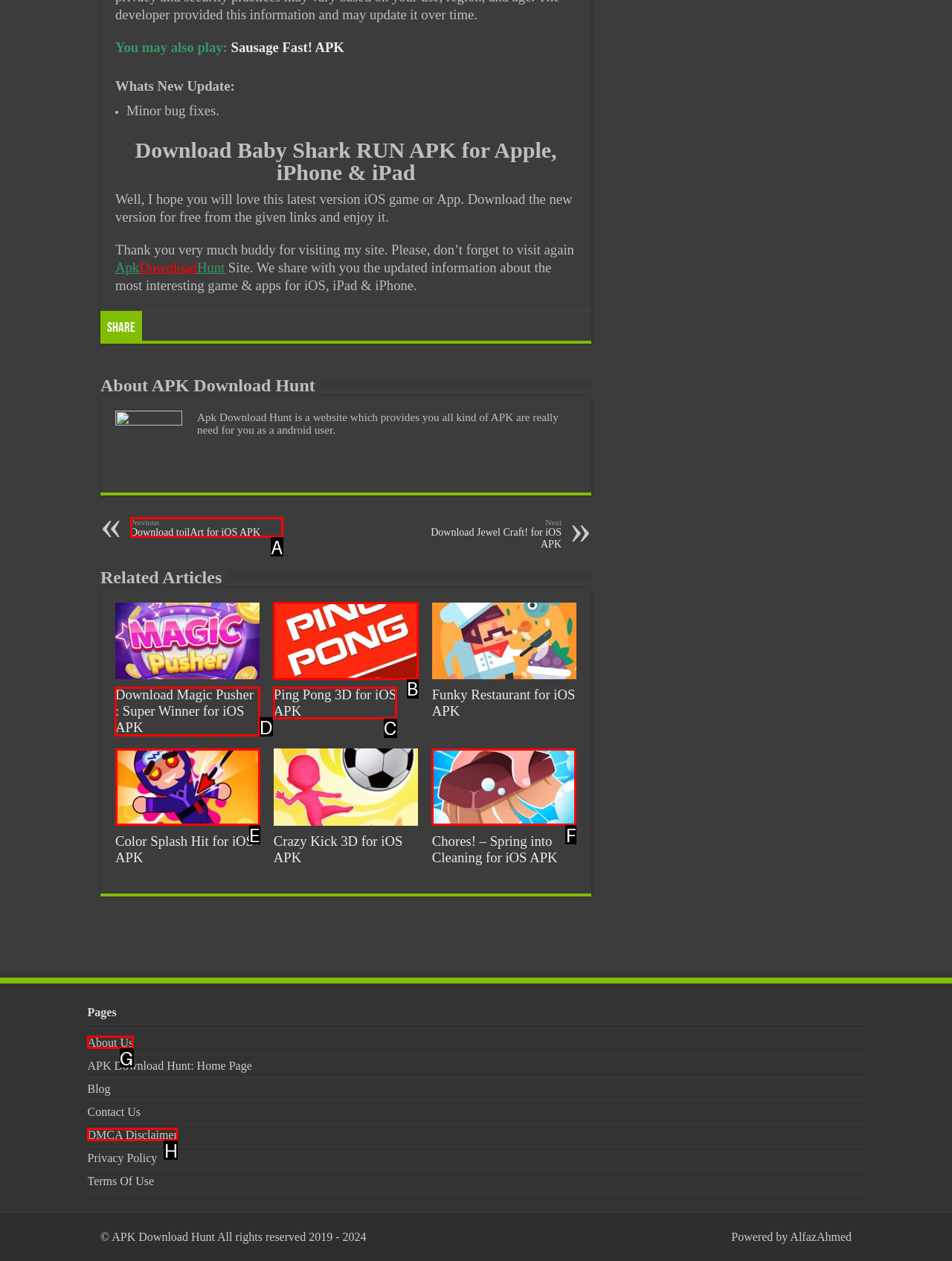Which UI element should you click on to achieve the following task: Download Magic Pusher Super Winner for iOS APK? Provide the letter of the correct option.

D